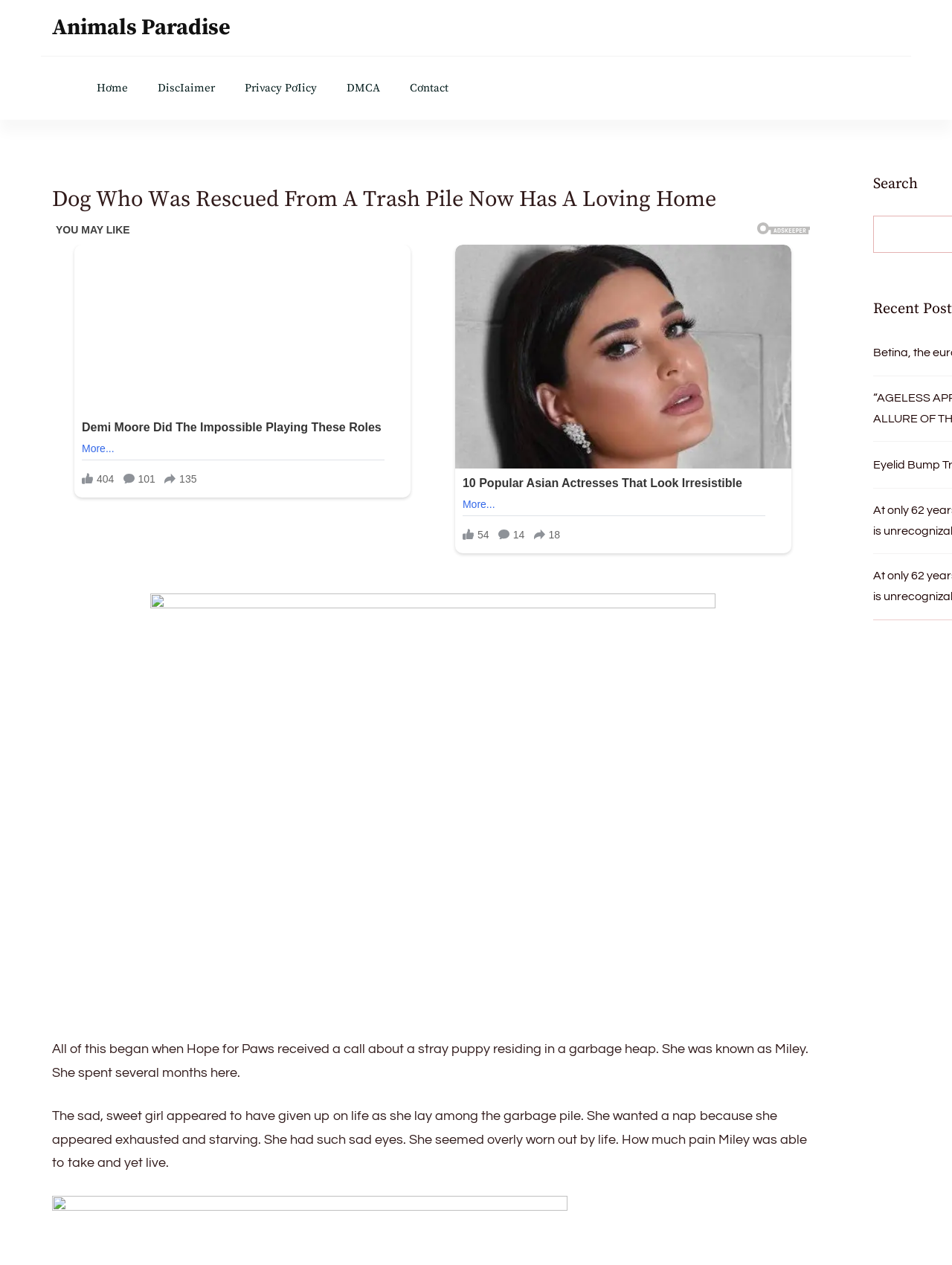Can you identify the bounding box coordinates of the clickable region needed to carry out this instruction: 'go to Animals Paradise'? The coordinates should be four float numbers within the range of 0 to 1, stated as [left, top, right, bottom].

[0.055, 0.011, 0.242, 0.034]